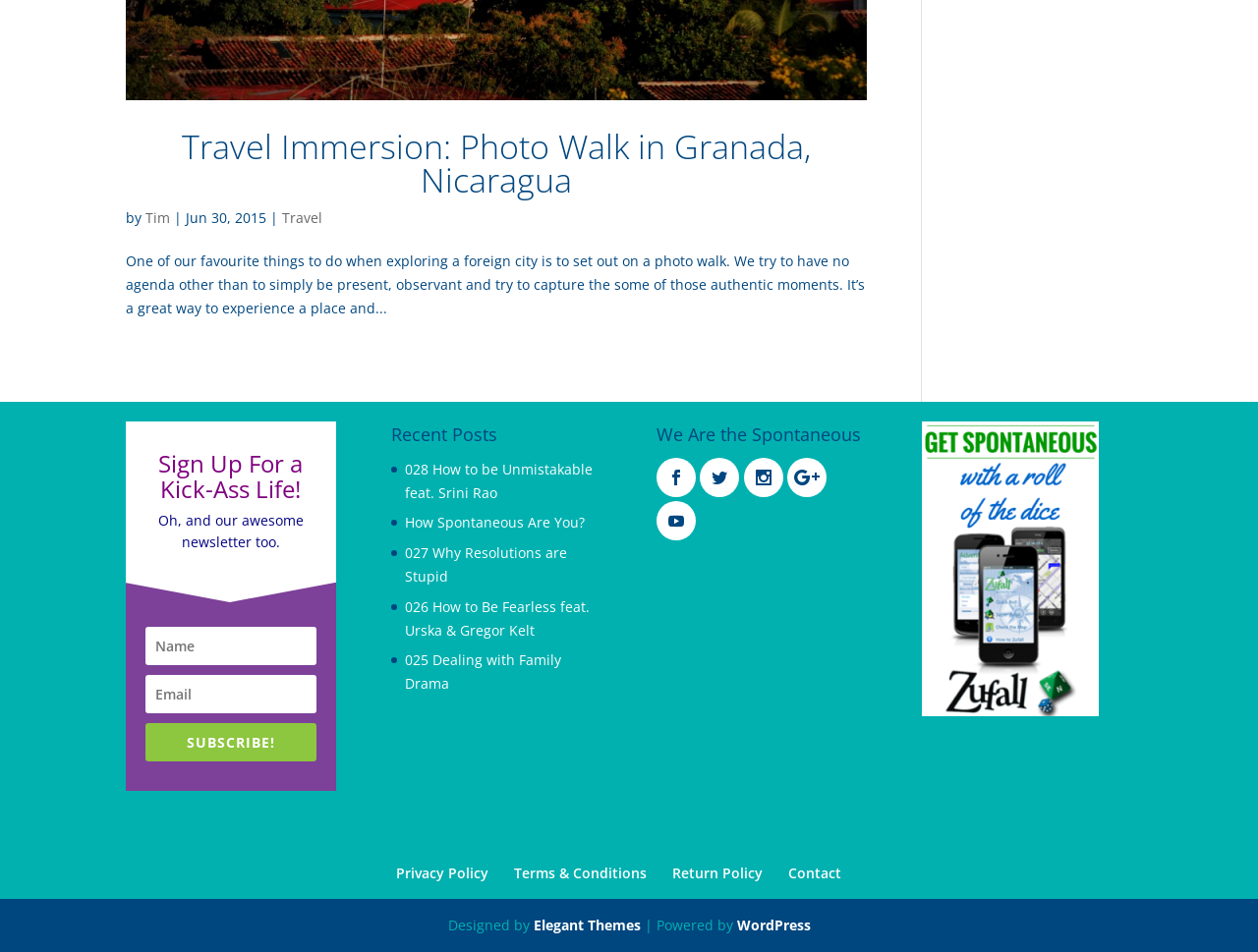What is the purpose of the textbox at the bottom?
Please provide a detailed and comprehensive answer to the question.

The textbox at the bottom has two input fields labeled 'Name' and 'Email', and a button labeled 'SUBSCRIBE!', which suggests that the purpose of the textbox is to enter one's name and email to subscribe to a newsletter or service.